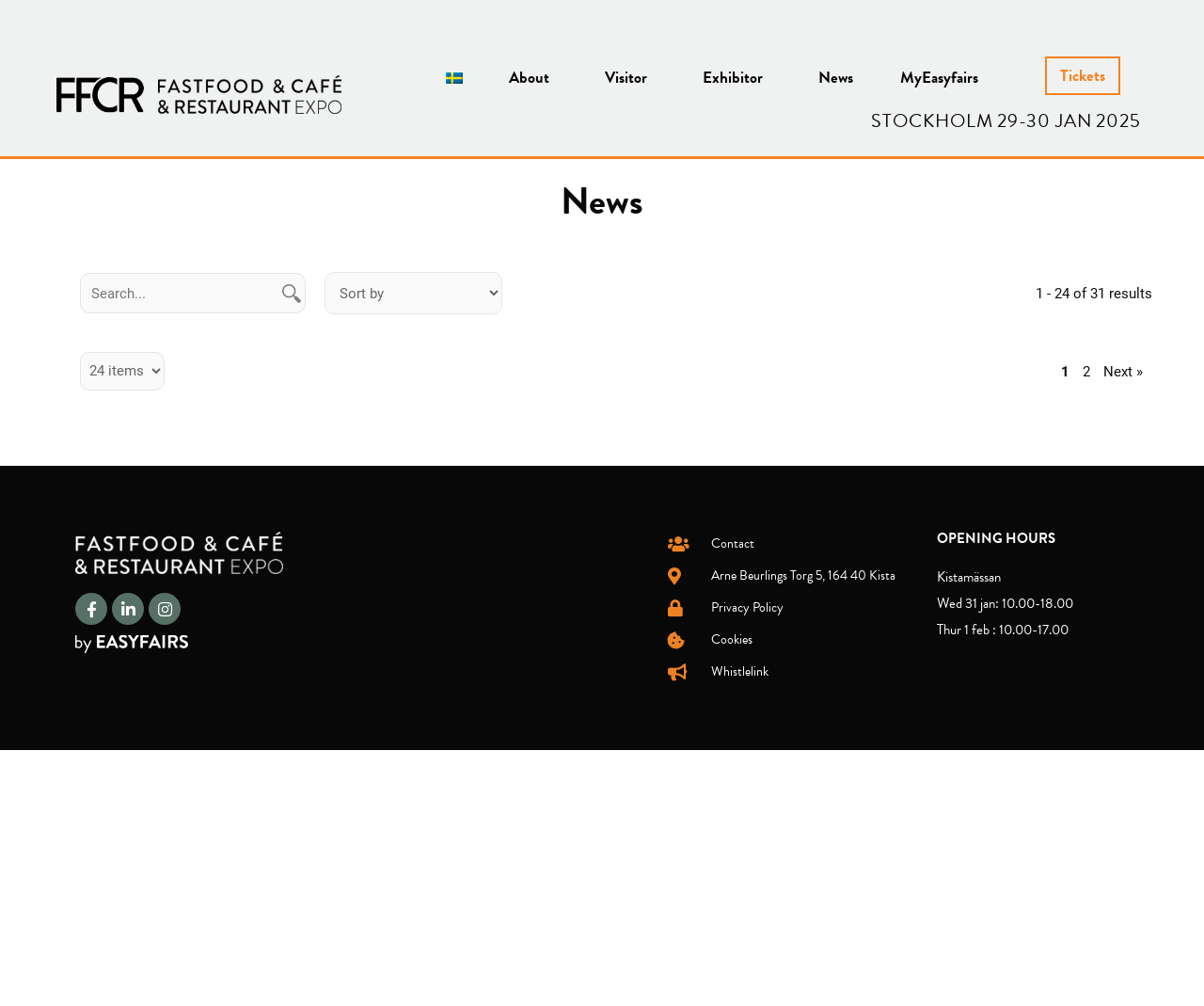Determine the bounding box coordinates of the clickable element necessary to fulfill the instruction: "Visit the Facebook page". Provide the coordinates as four float numbers within the 0 to 1 range, i.e., [left, top, right, bottom].

[0.062, 0.589, 0.089, 0.621]